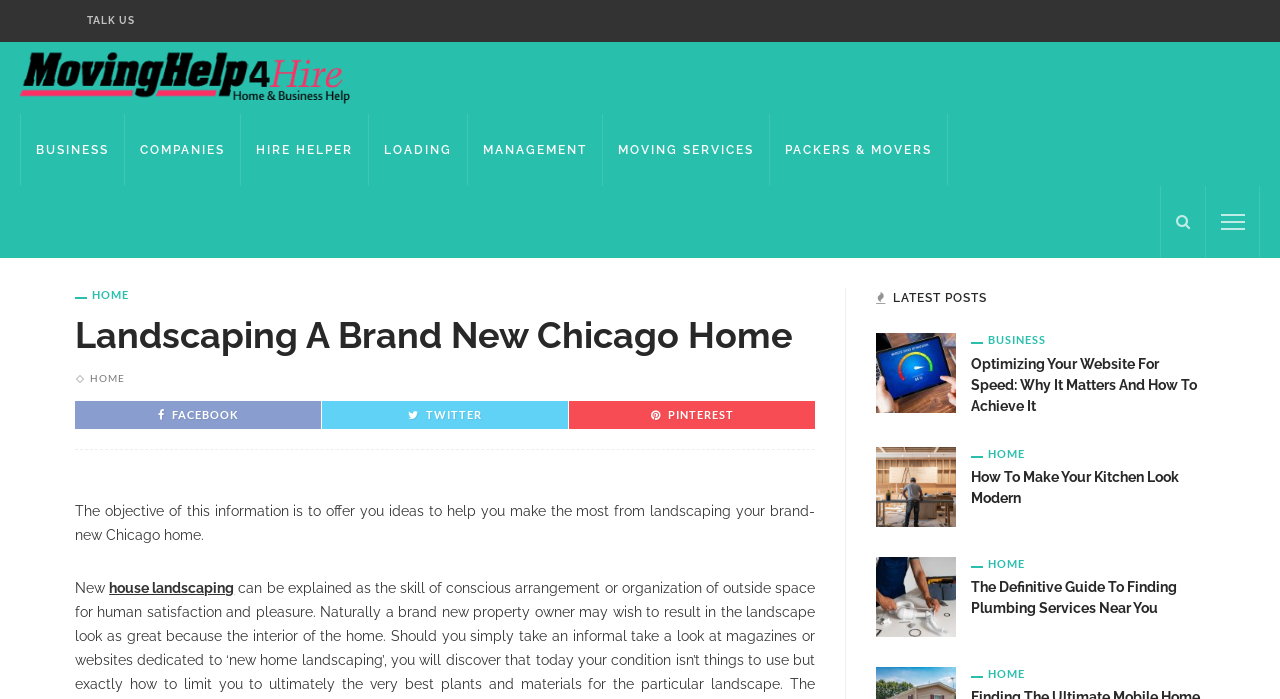Please locate the bounding box coordinates of the element that should be clicked to achieve the given instruction: "Visit Moving Help 4 Hire website".

[0.016, 0.098, 0.276, 0.121]